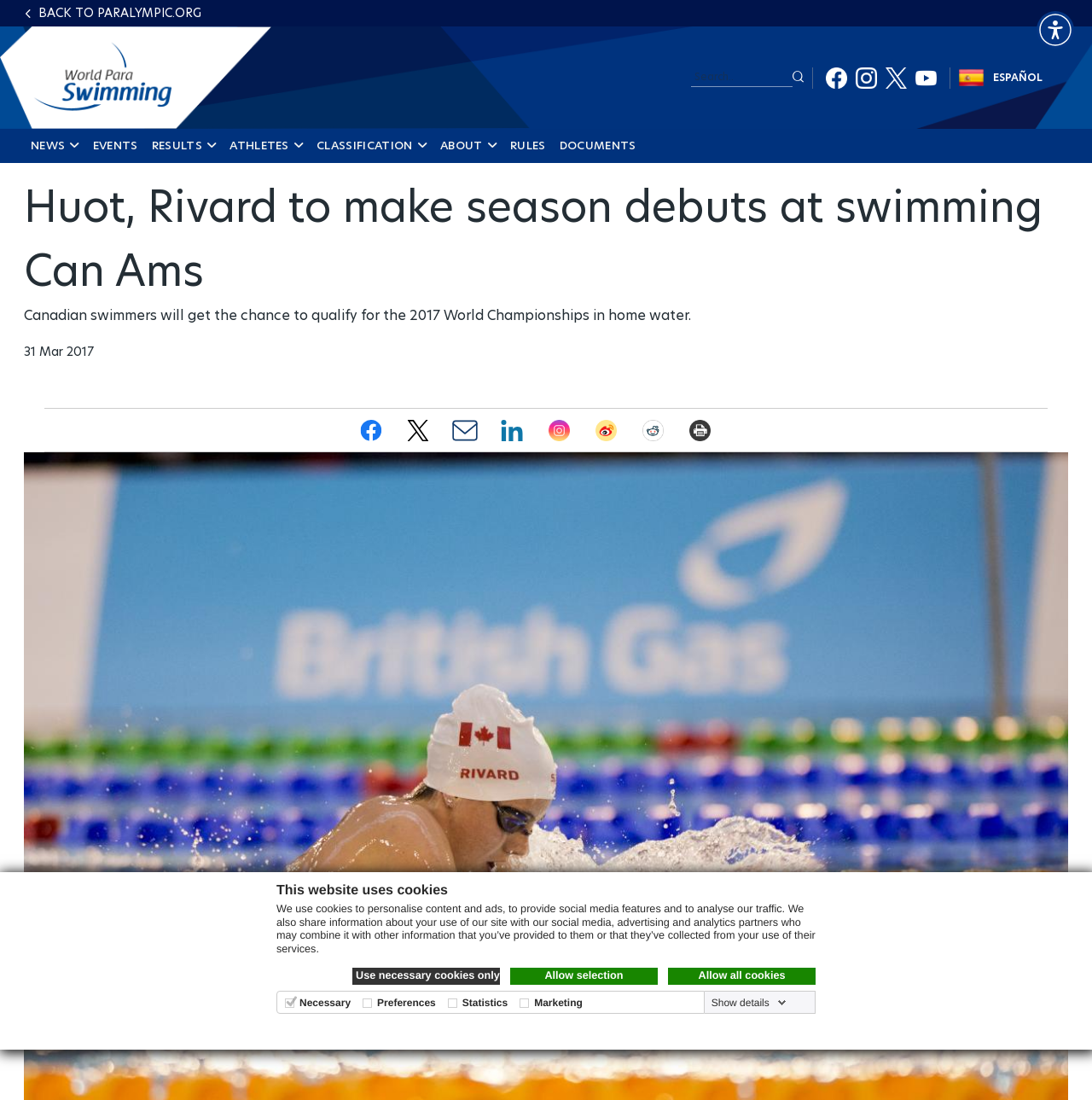What is the logo of the website? Observe the screenshot and provide a one-word or short phrase answer.

World-Para-Swimming